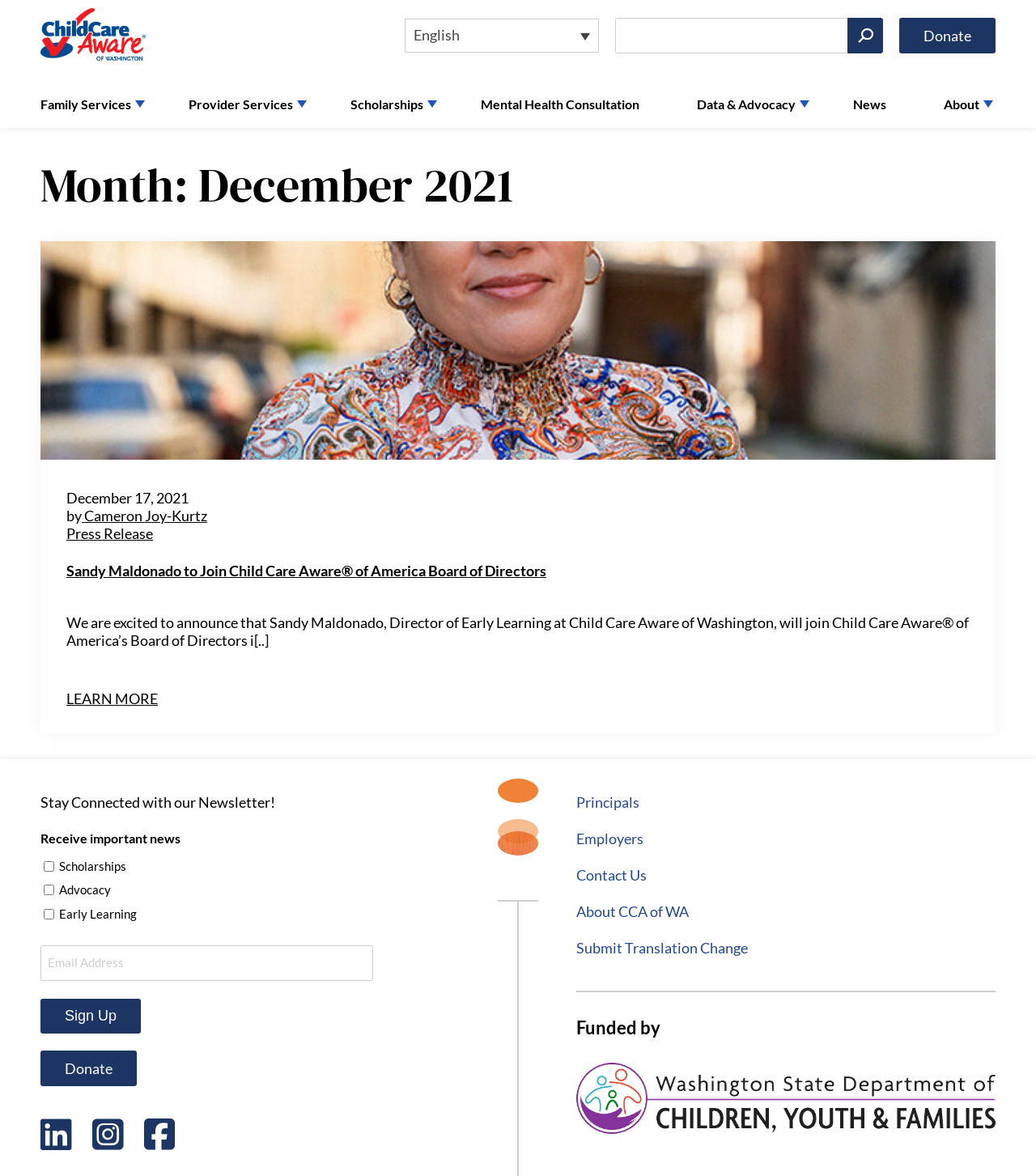What type of services does the organization provide?
With the help of the image, please provide a detailed response to the question.

The organization provides child care services, as indicated by the menu items 'Family Services', 'Provider Services', and 'Early Learning', which suggest that the organization is involved in providing care and support for children and families.